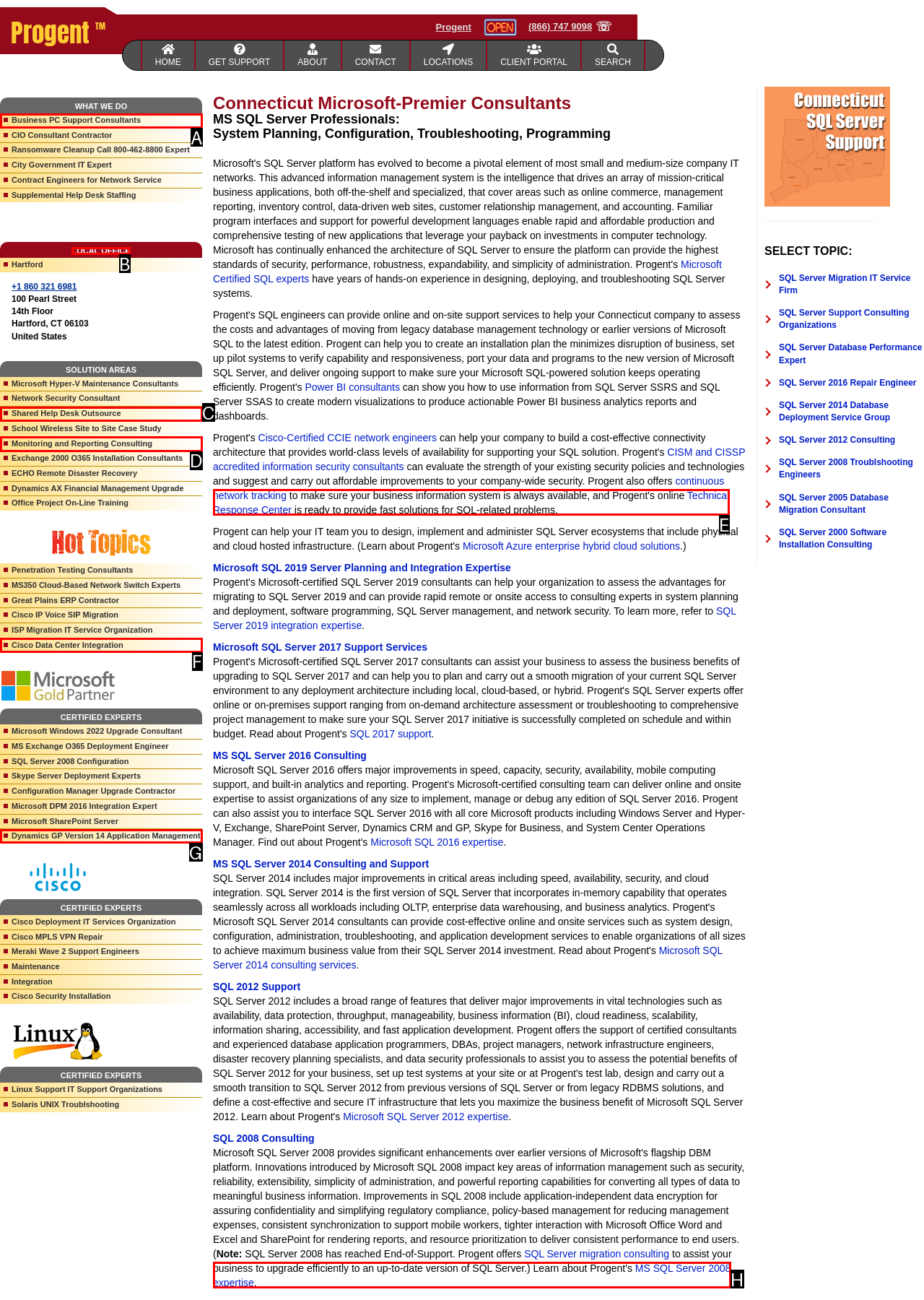Among the marked elements in the screenshot, which letter corresponds to the UI element needed for the task: View local office information?

B